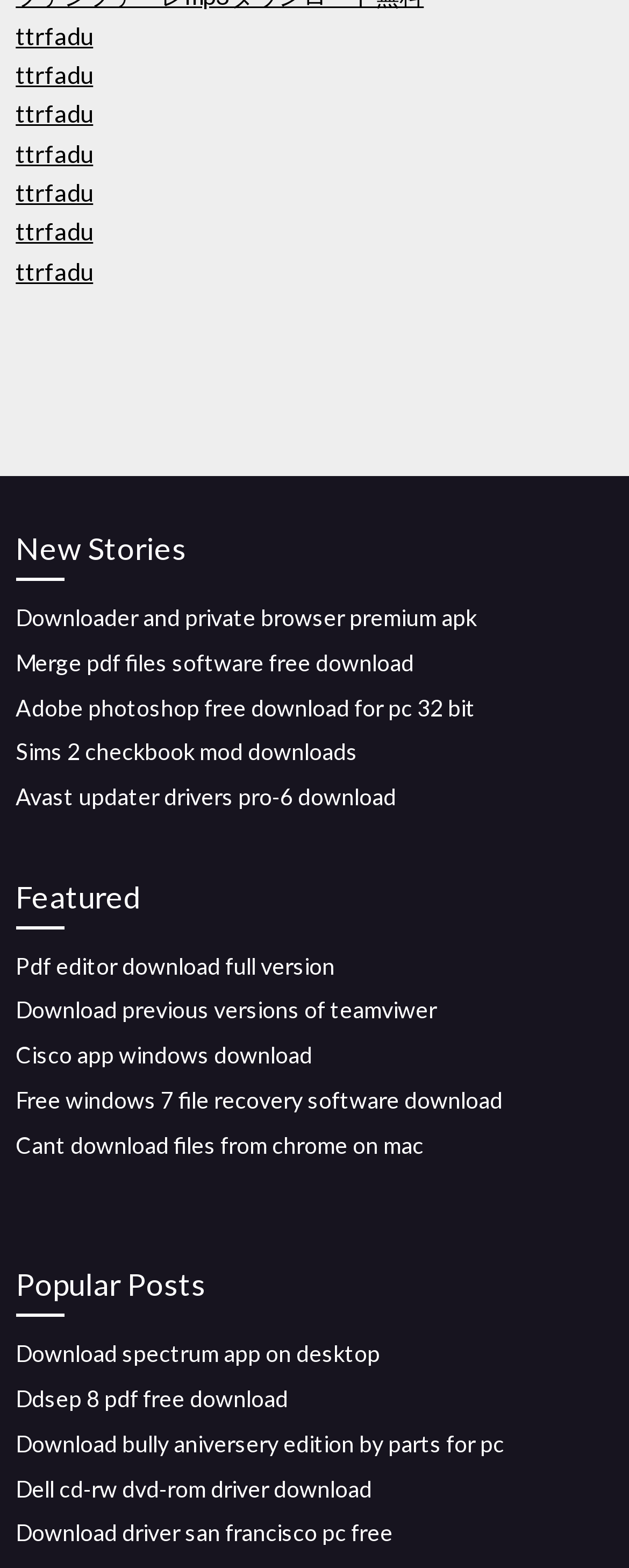What is the last link under 'Popular Posts'?
Observe the image and answer the question with a one-word or short phrase response.

Download driver san francisco pc free